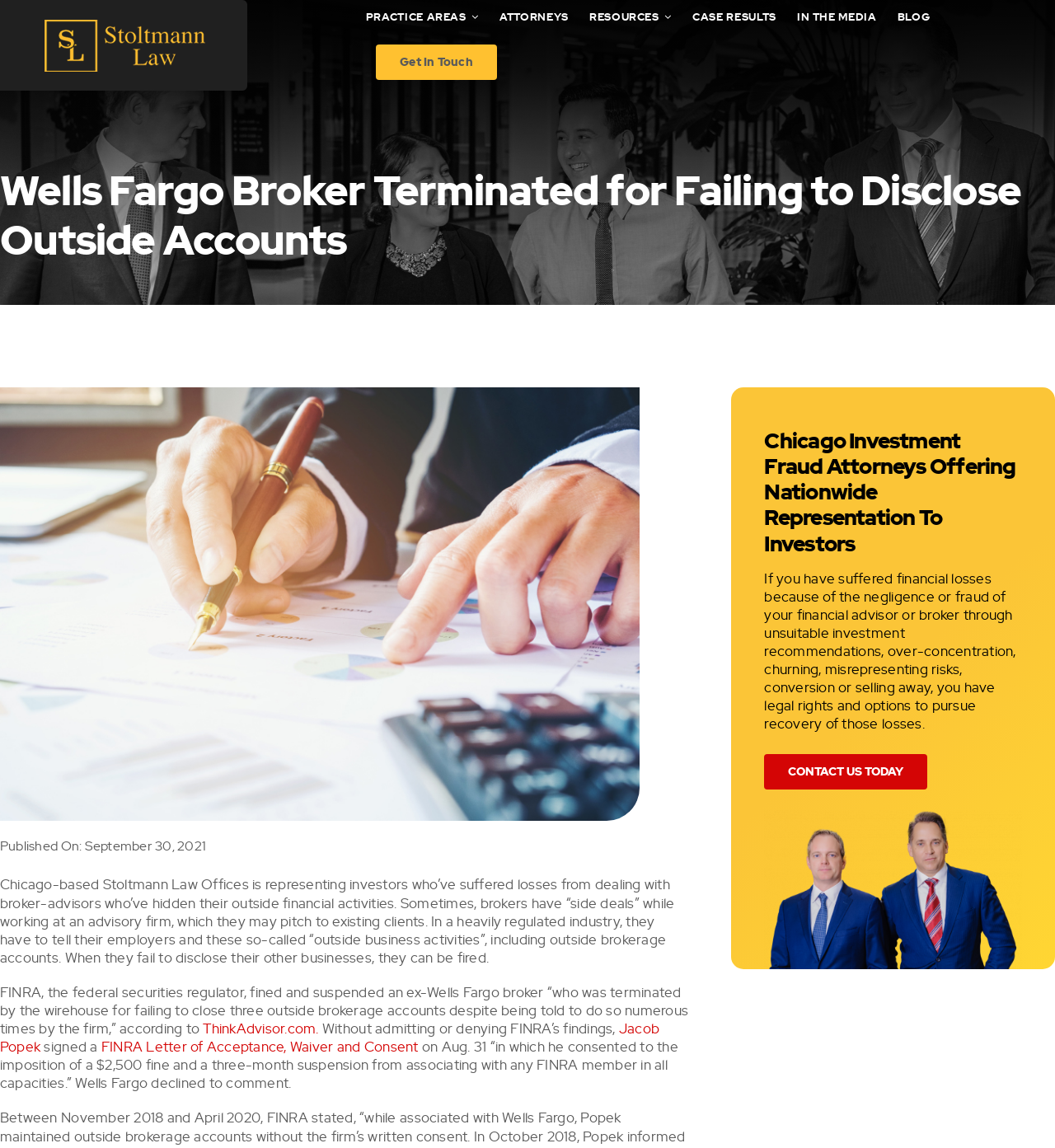Identify the bounding box coordinates for the UI element described as: "Resources".

[0.559, 0.009, 0.637, 0.02]